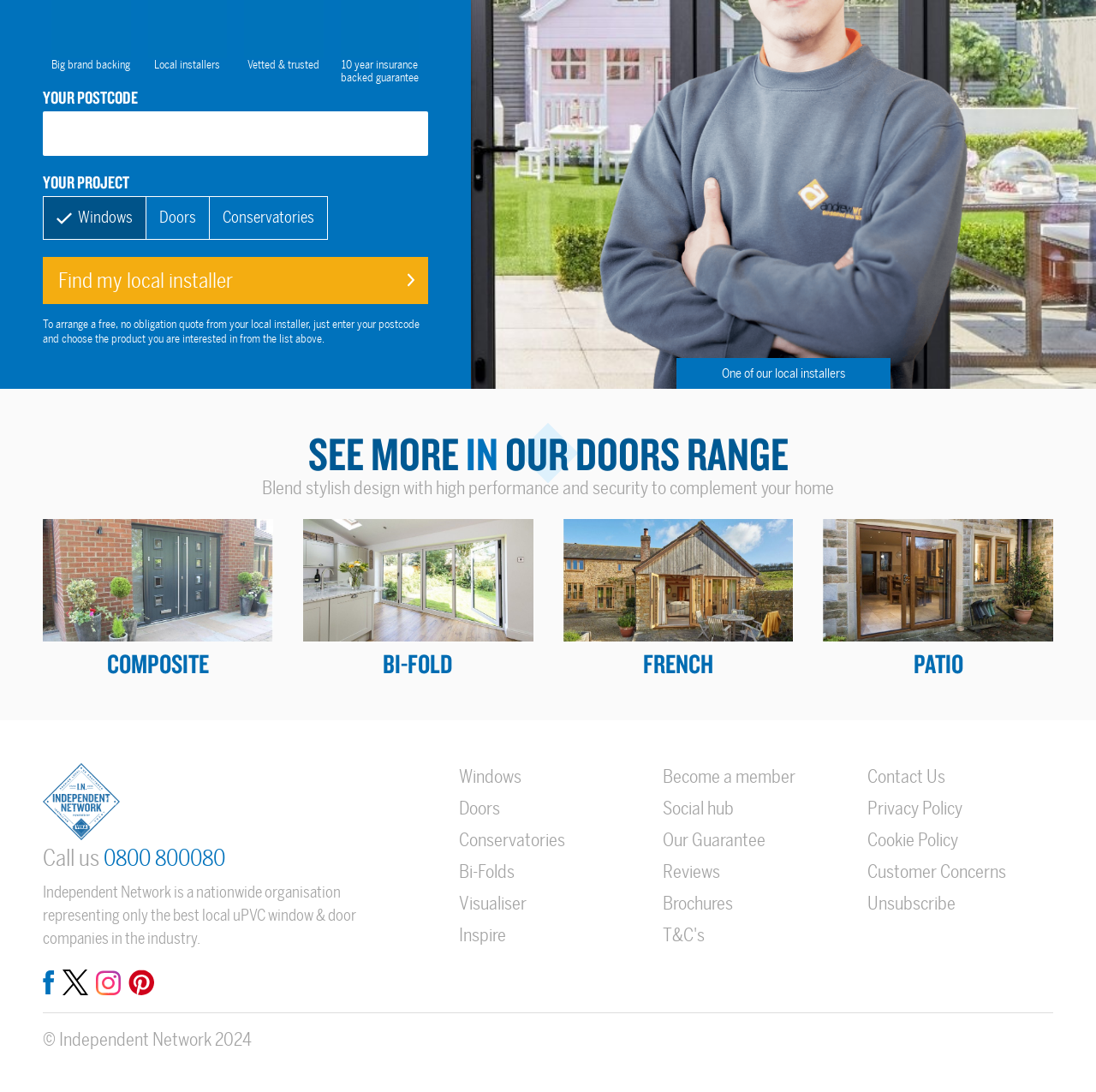Please identify the bounding box coordinates of the element I need to click to follow this instruction: "Call us".

[0.039, 0.774, 0.095, 0.798]